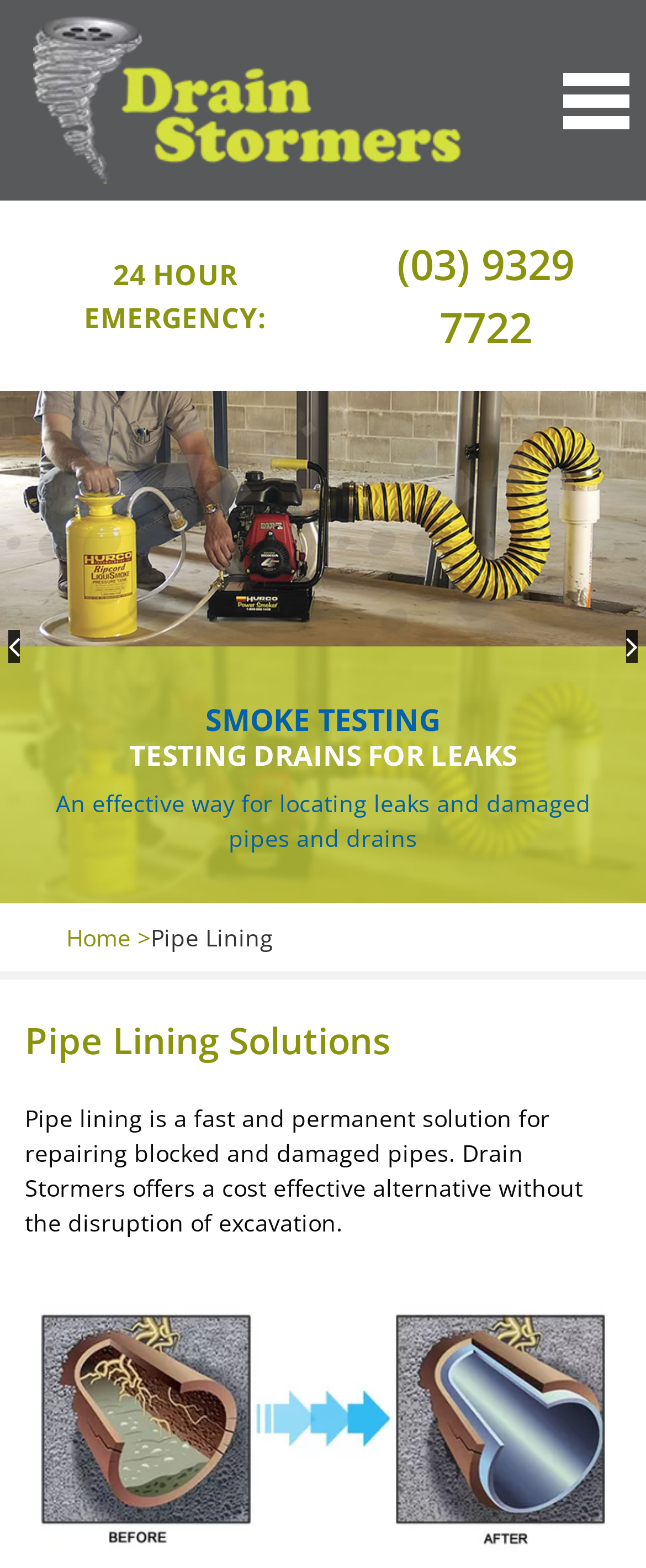Generate a comprehensive description of the webpage content.

The webpage is about Pipe Lining, a solution to prevent blocked drains and damaged pipes from roots. At the top left corner, there is a logo of DrainStormers. Below the logo, there is a navigation menu with links to different pages, including Home, About, Blocked Drains, and more. 

On the right side of the navigation menu, there is a section with a 24-hour emergency phone number, (03) 9329 7722, which is also a clickable link. 

Below the navigation menu, there is a breadcrumb trail indicating the current page, Pipe Lining, with a link to the Home page. 

The main content of the page is about Pipe Lining Solutions, with a heading and a paragraph of text explaining the benefits of pipe lining, including its cost-effectiveness and minimal disruption. 

At the bottom of the page, there is an image showing a before-and-after comparison of pipe relining.